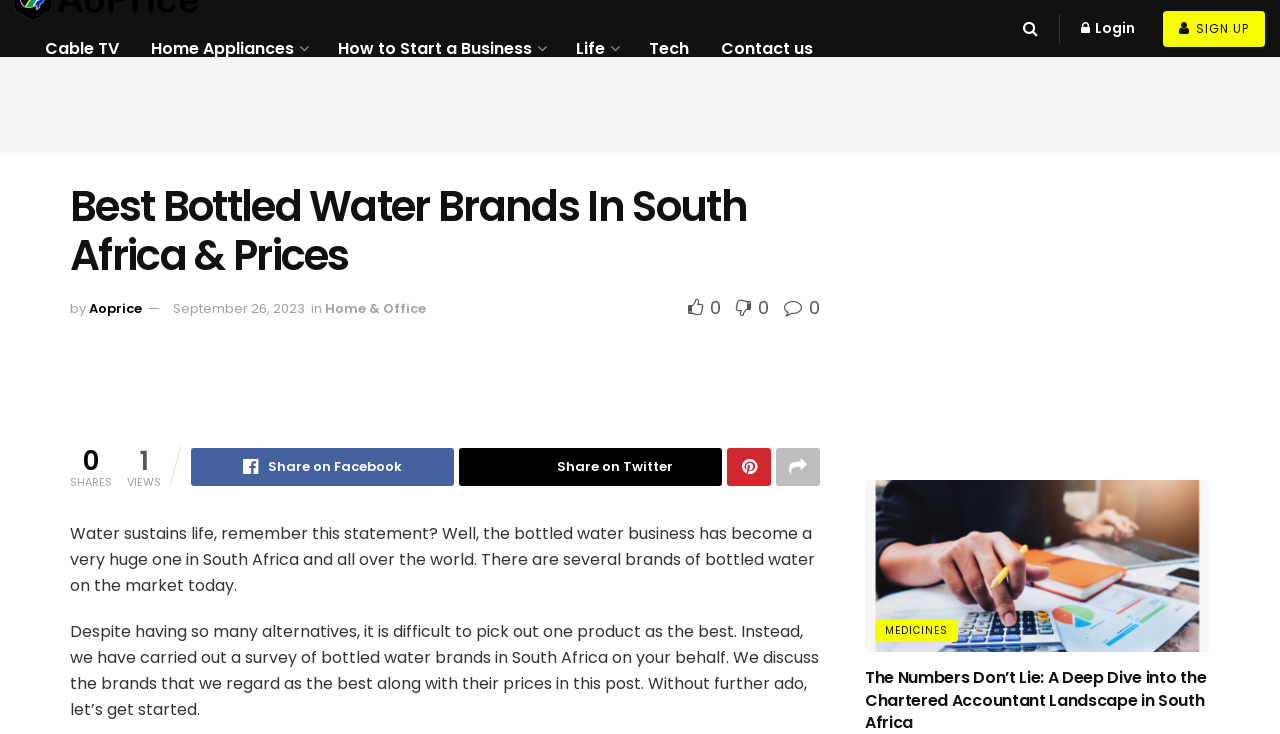From the screenshot, find the bounding box of the UI element matching this description: "aria-label="Advertisement" name="aswift_3" title="Advertisement"". Supply the bounding box coordinates in the form [left, top, right, bottom], each a float between 0 and 1.

[0.693, 0.25, 0.928, 0.59]